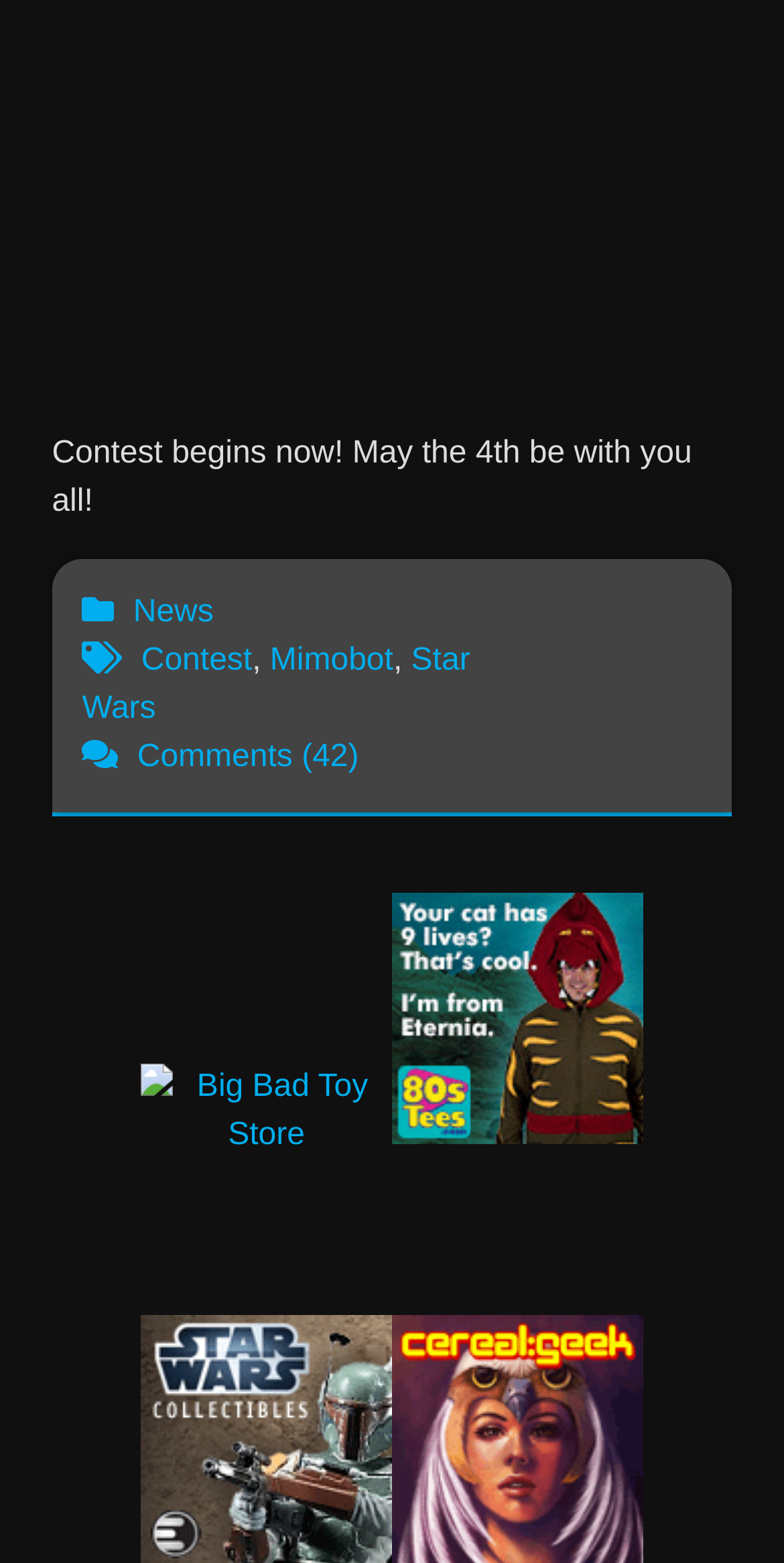What is the name of the toy store?
Using the image, elaborate on the answer with as much detail as possible.

The name of the toy store can be found in the link 'Big Bad Toy Store' and its corresponding image.